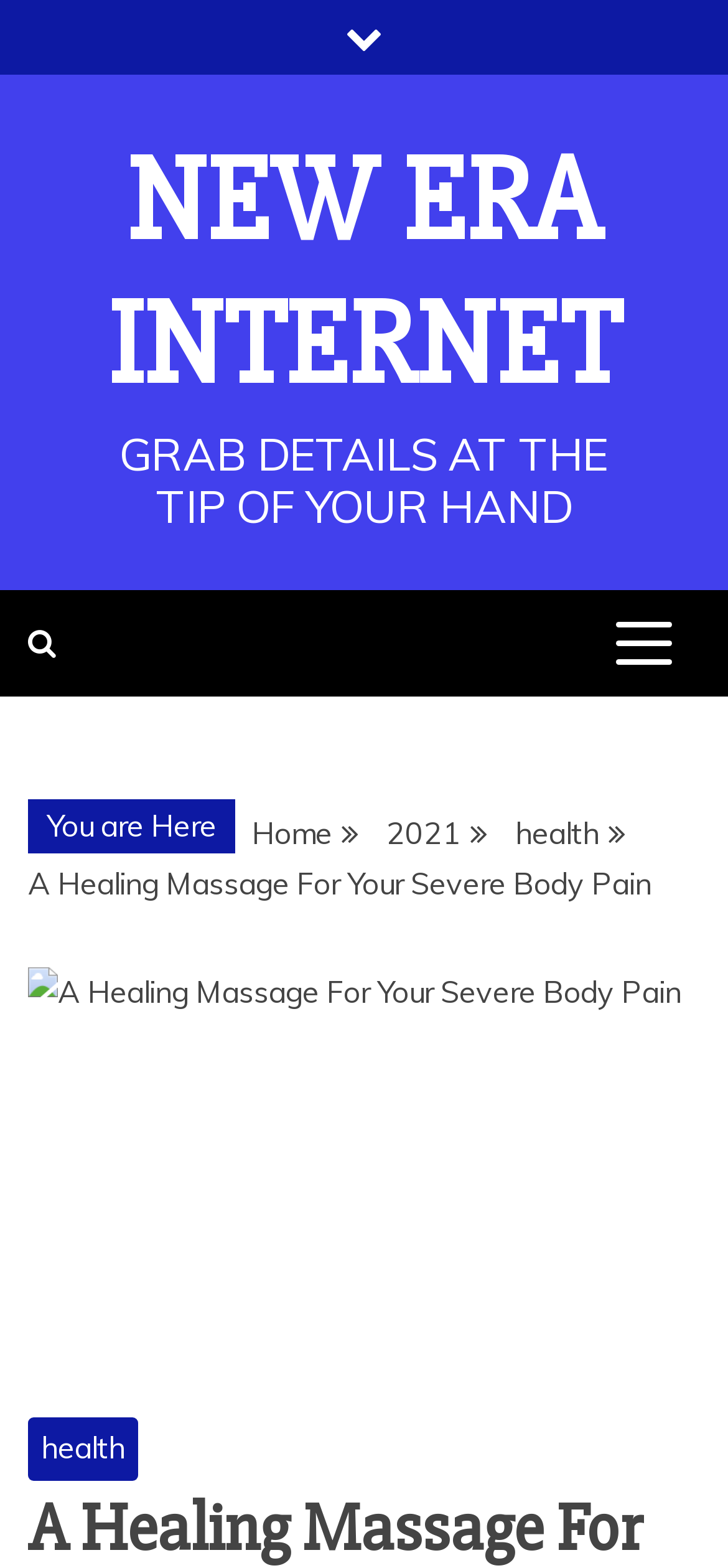Identify and extract the heading text of the webpage.

A Healing Massage For Your Severe Body Pain